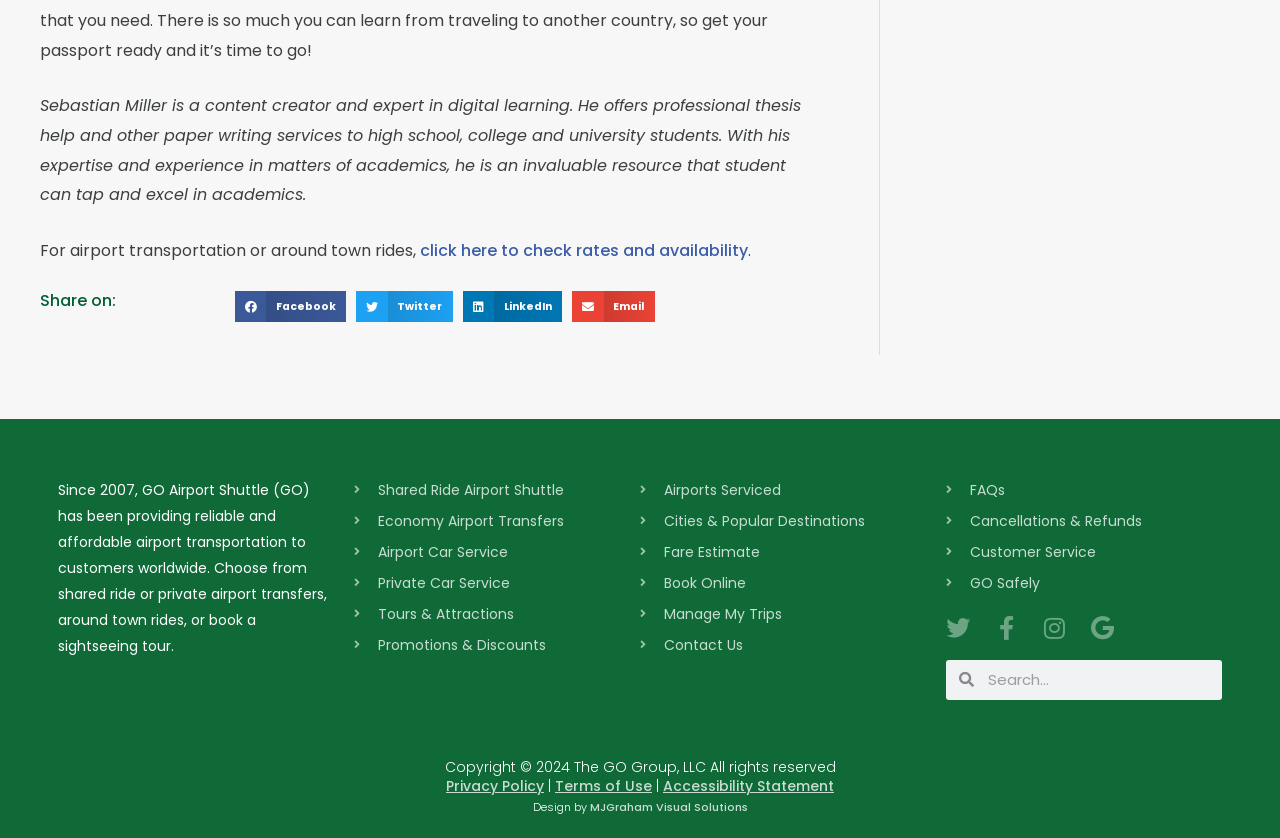What is Sebastian Miller's profession?
Look at the image and construct a detailed response to the question.

Based on the static text element at the top of the webpage, it is mentioned that 'Sebastian Miller is a content creator and expert in digital learning.' Therefore, his profession is a content creator.